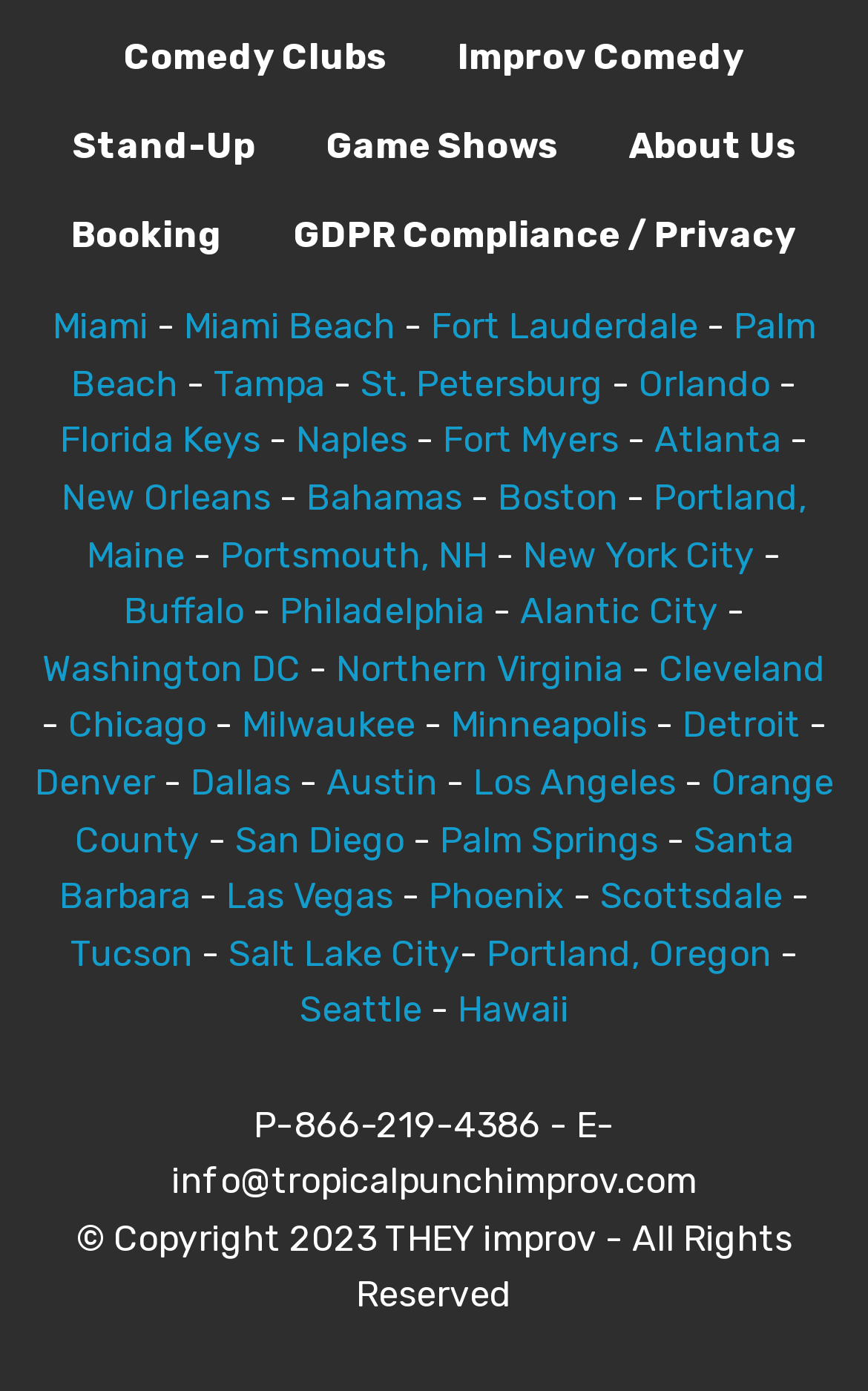From the given element description: "Salt Lake City", find the bounding box for the UI element. Provide the coordinates as four float numbers between 0 and 1, in the order [left, top, right, bottom].

[0.263, 0.67, 0.529, 0.701]